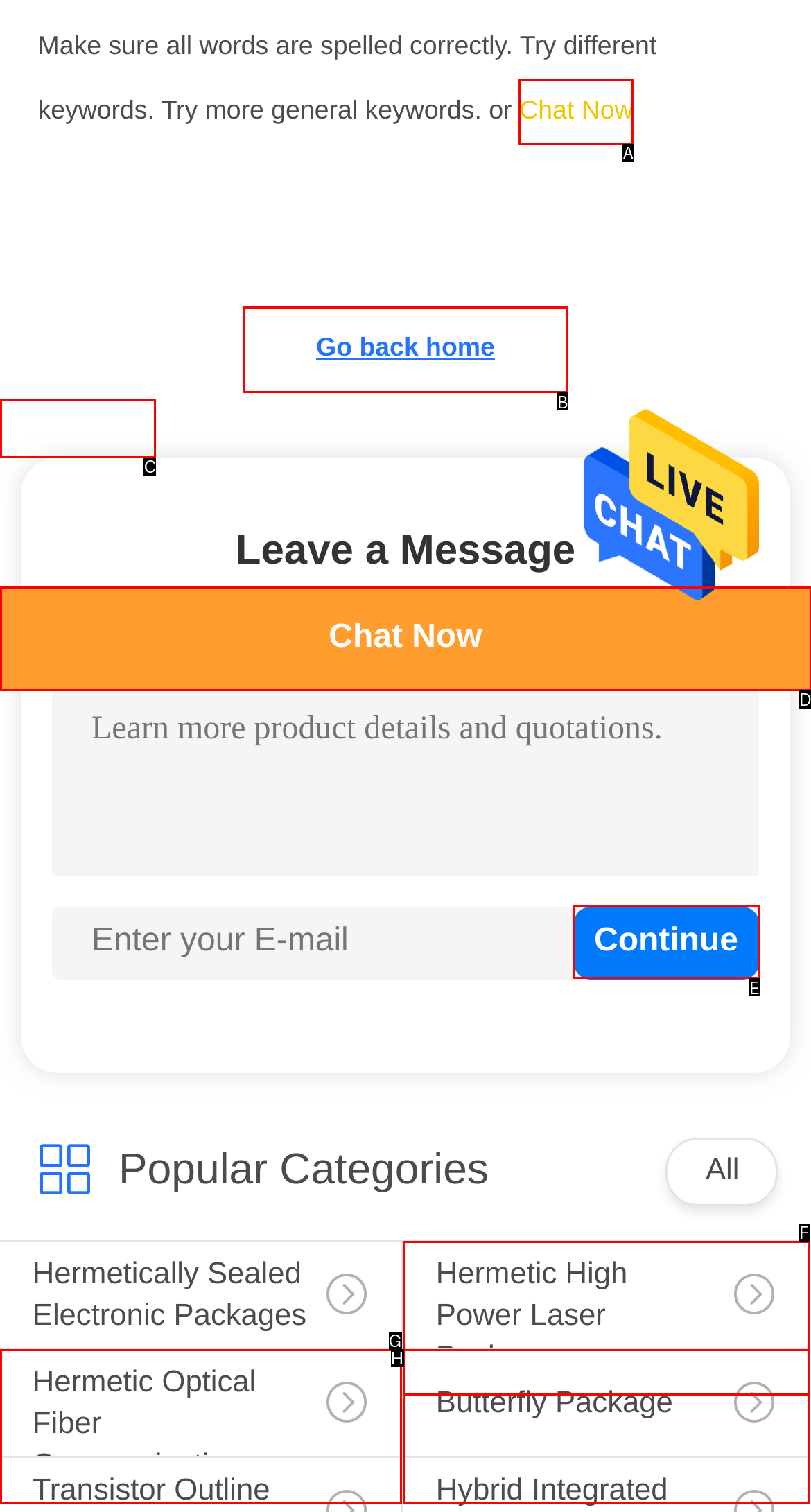Based on the description: Go back home, select the HTML element that best fits. Reply with the letter of the correct choice from the options given.

B